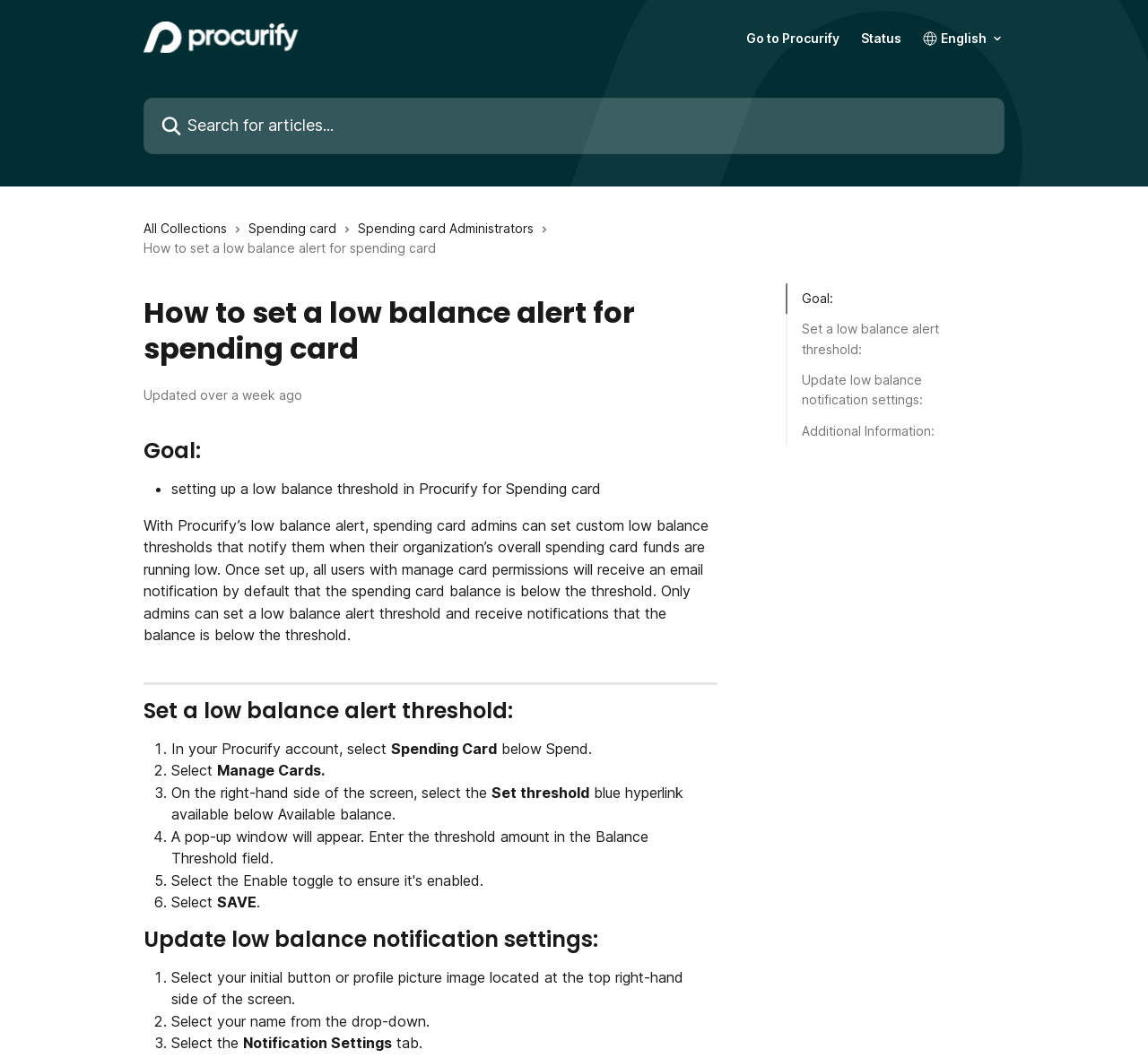Please specify the coordinates of the bounding box for the element that should be clicked to carry out this instruction: "Select Spending card". The coordinates must be four float numbers between 0 and 1, formatted as [left, top, right, bottom].

[0.216, 0.207, 0.299, 0.226]